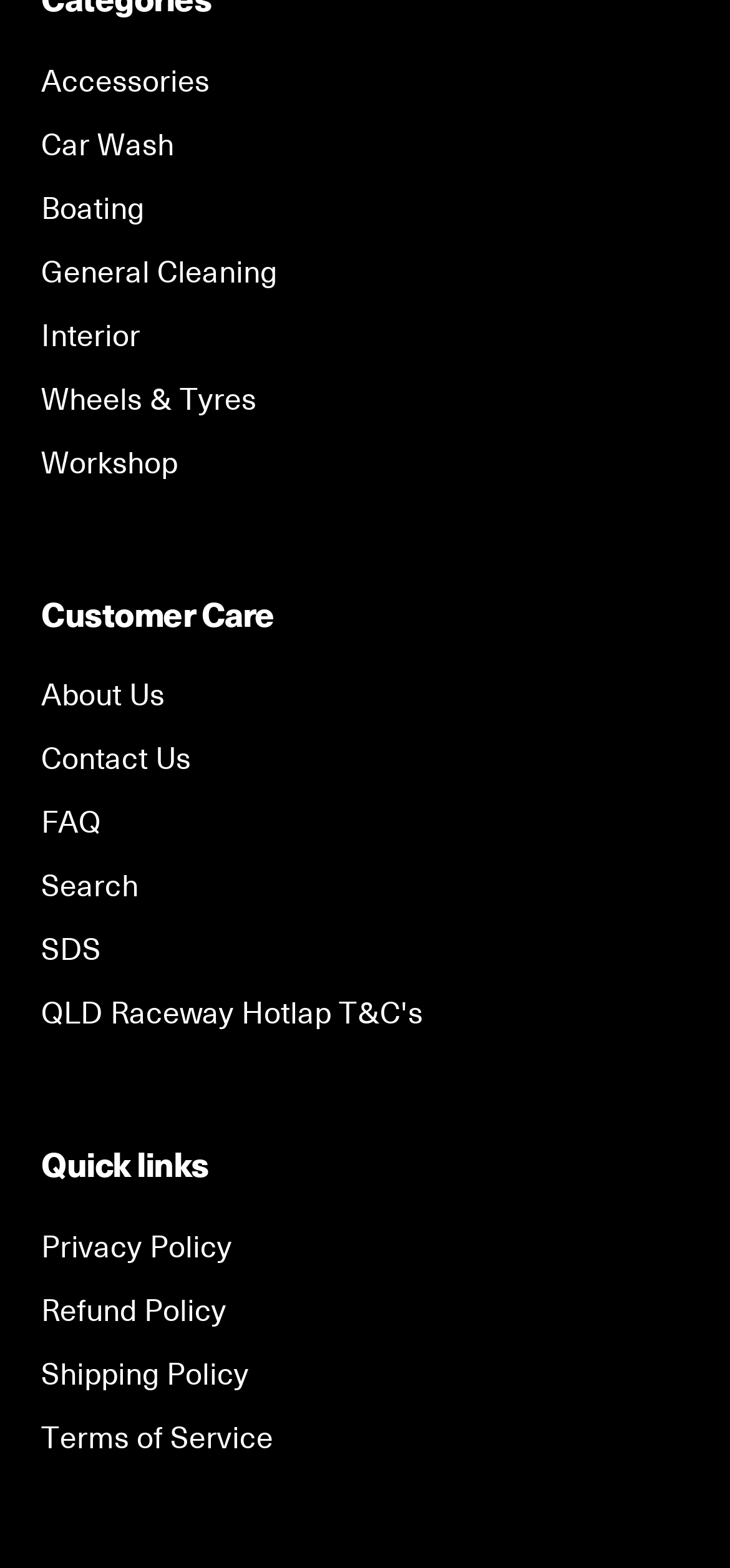Please find the bounding box coordinates for the clickable element needed to perform this instruction: "Search for something".

[0.056, 0.552, 0.19, 0.578]